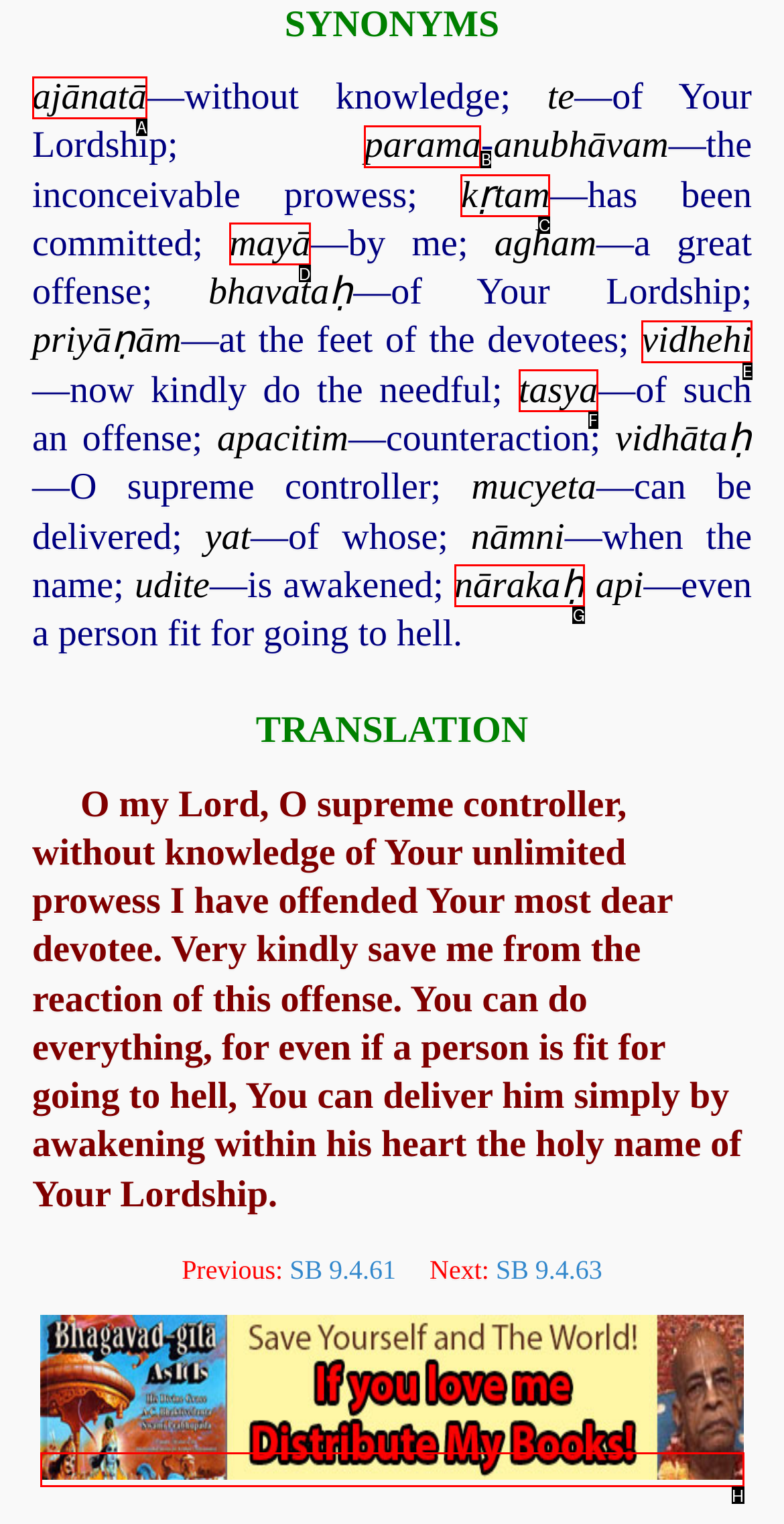Identify the option that corresponds to: ajānatā
Respond with the corresponding letter from the choices provided.

A